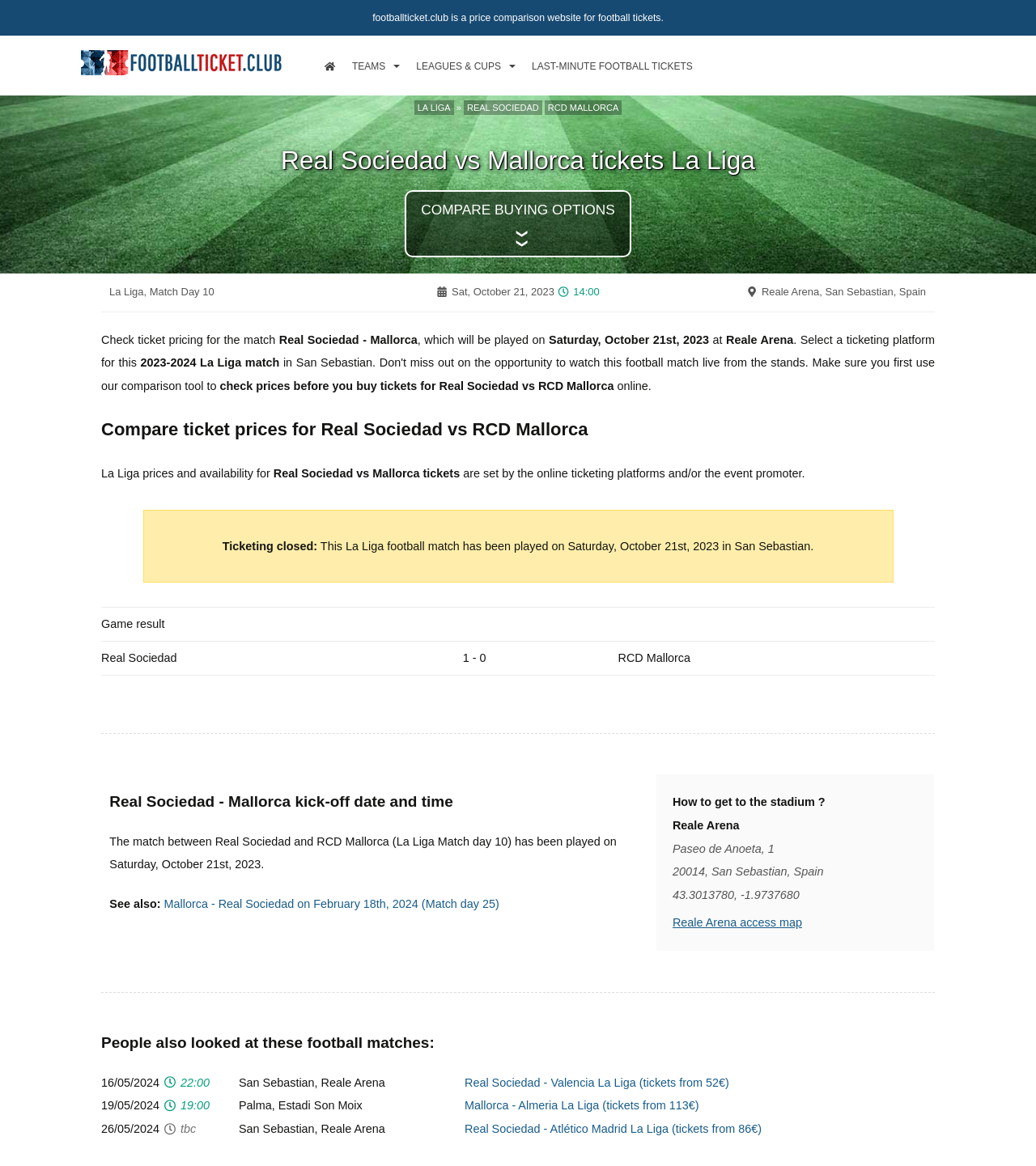Determine the coordinates of the bounding box that should be clicked to complete the instruction: "Check the match details for October 21, 2023". The coordinates should be represented by four float numbers between 0 and 1: [left, top, right, bottom].

[0.433, 0.245, 0.538, 0.255]